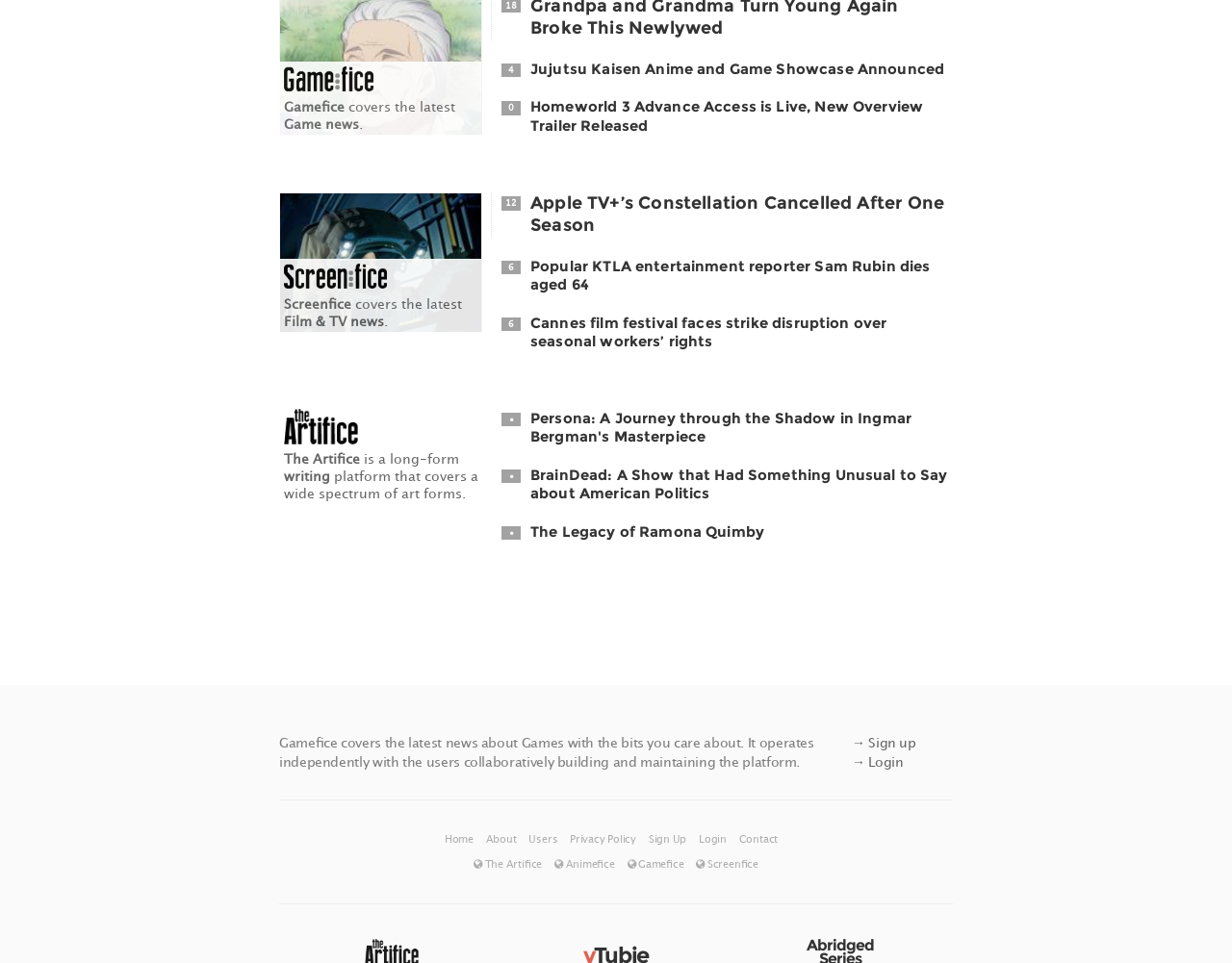Locate the bounding box coordinates of the area where you should click to accomplish the instruction: "check Film & TV news".

[0.23, 0.325, 0.312, 0.342]